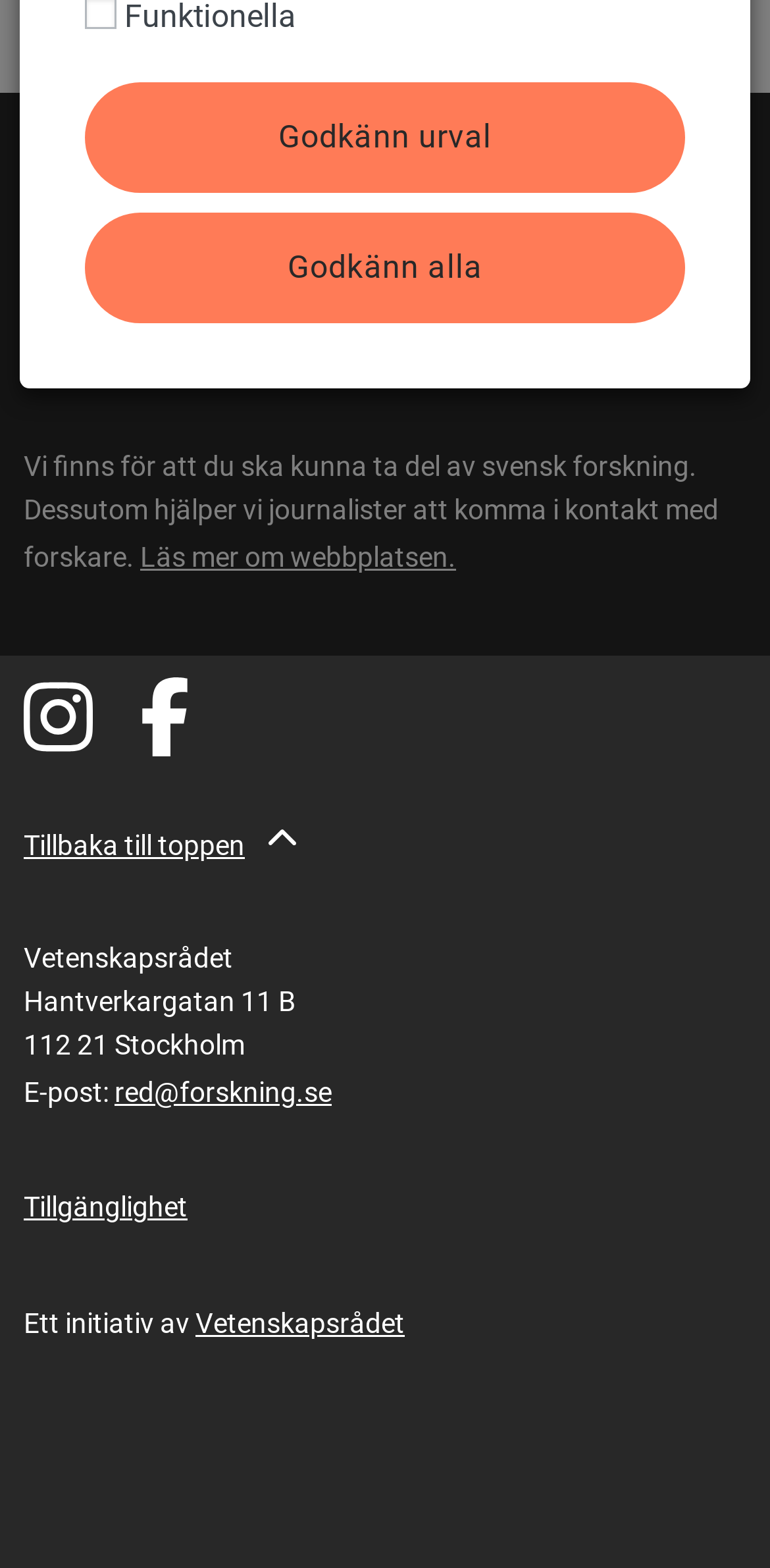Find the UI element described as: "Blood Pressure Medication" and predict its bounding box coordinates. Ensure the coordinates are four float numbers between 0 and 1, [left, top, right, bottom].

None